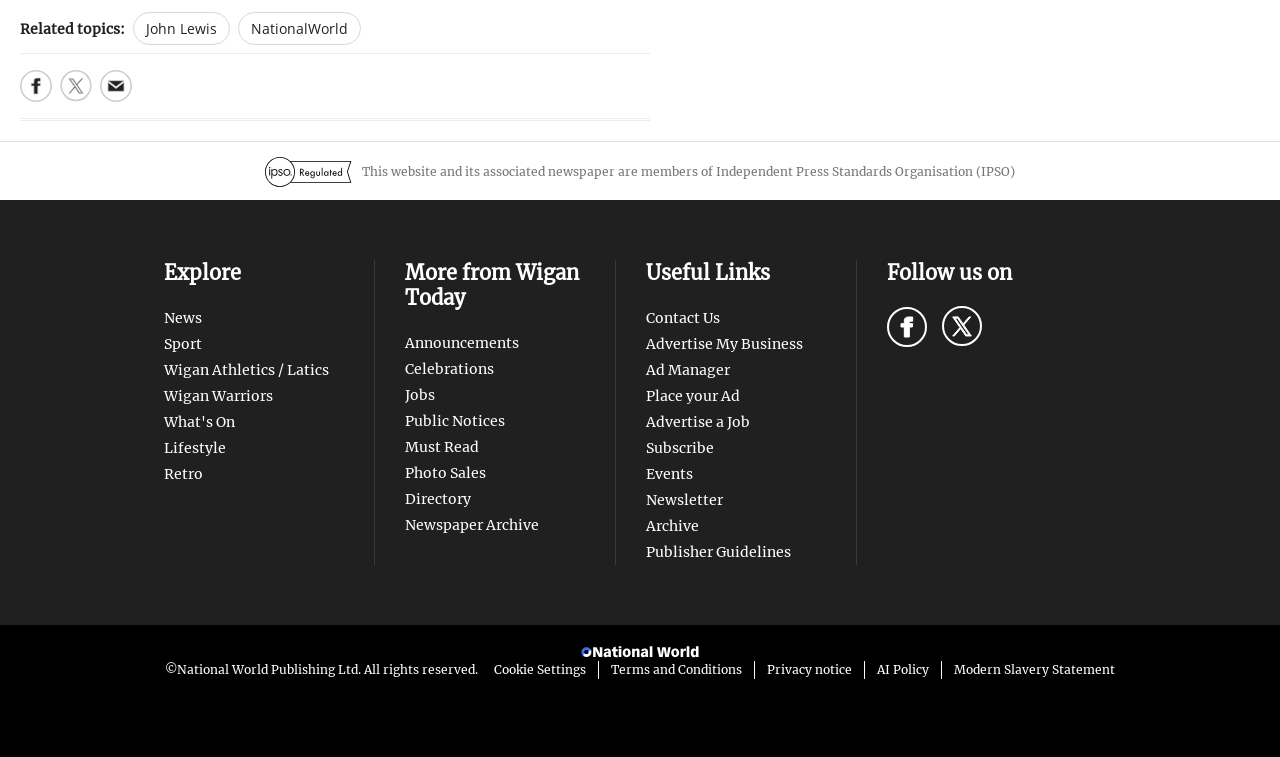Kindly determine the bounding box coordinates for the clickable area to achieve the given instruction: "Follow us on Twitter".

[0.736, 0.46, 0.767, 0.513]